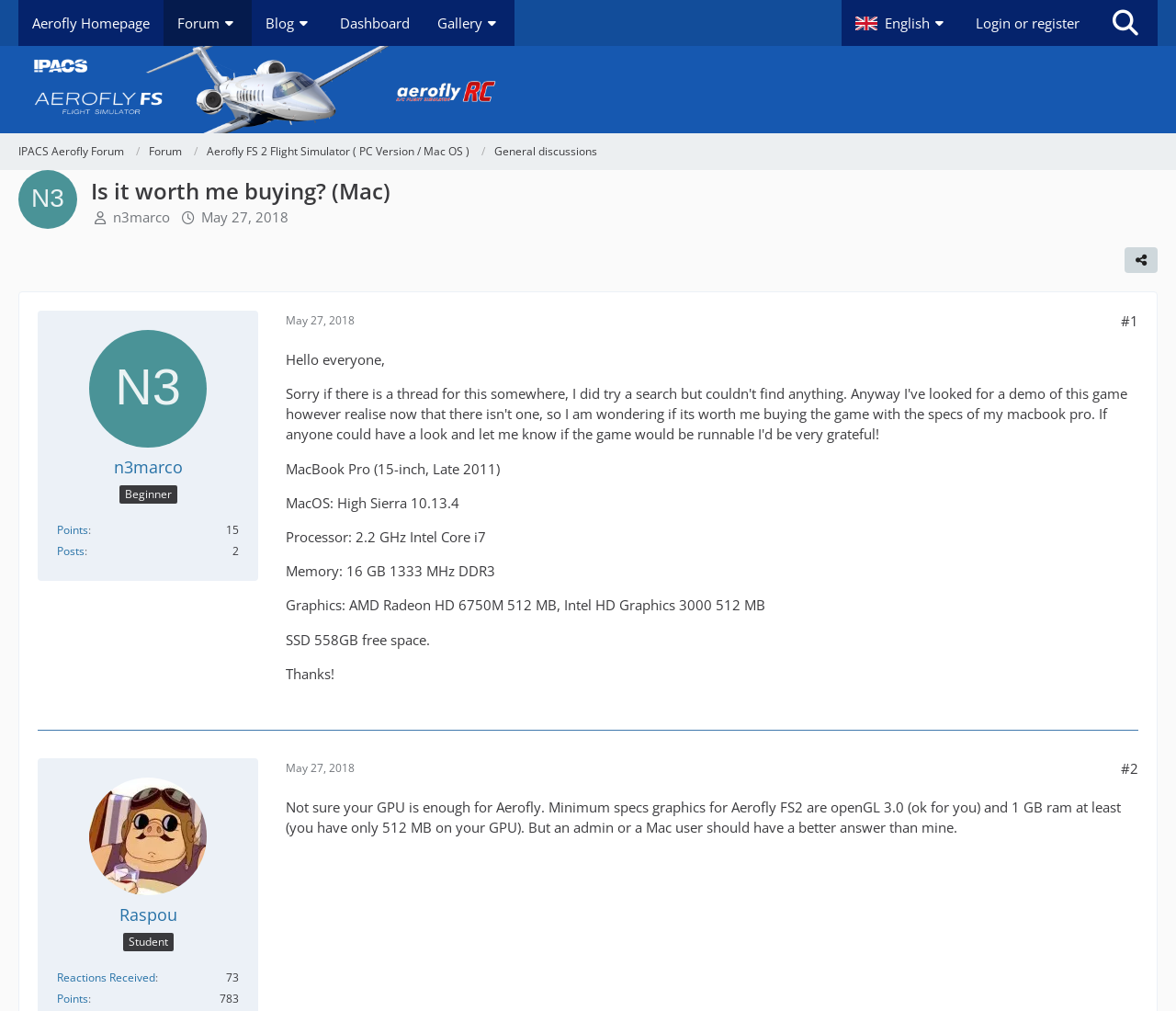Please provide a comprehensive answer to the question based on the screenshot: How much free space is available on the SSD?

I found the answer by looking at the text in the middle of the page, which lists the specifications of the MacBook Pro, including the available free space on the SSD.